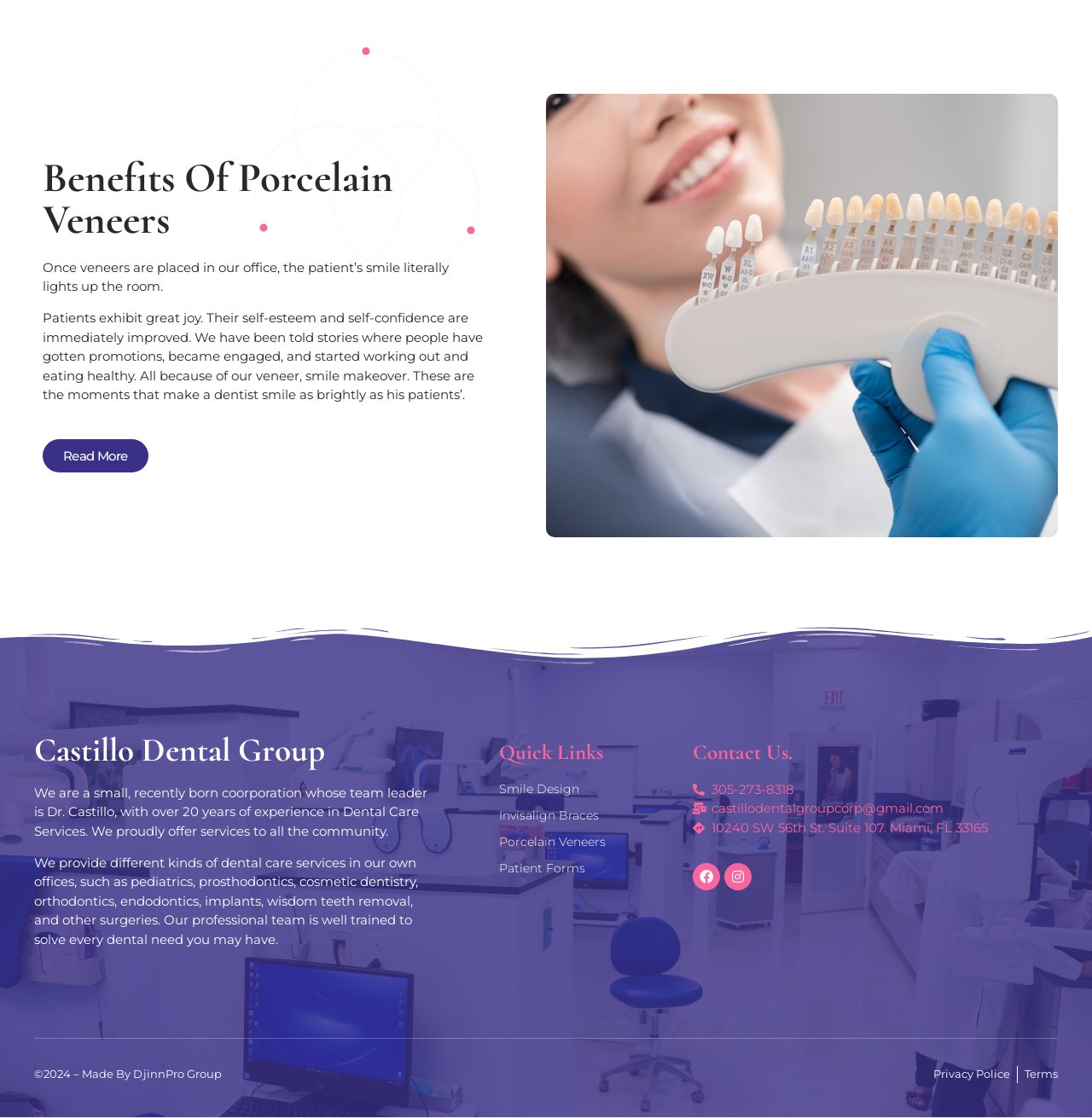Provide a short answer to the following question with just one word or phrase: What services do they offer?

Various dental care services